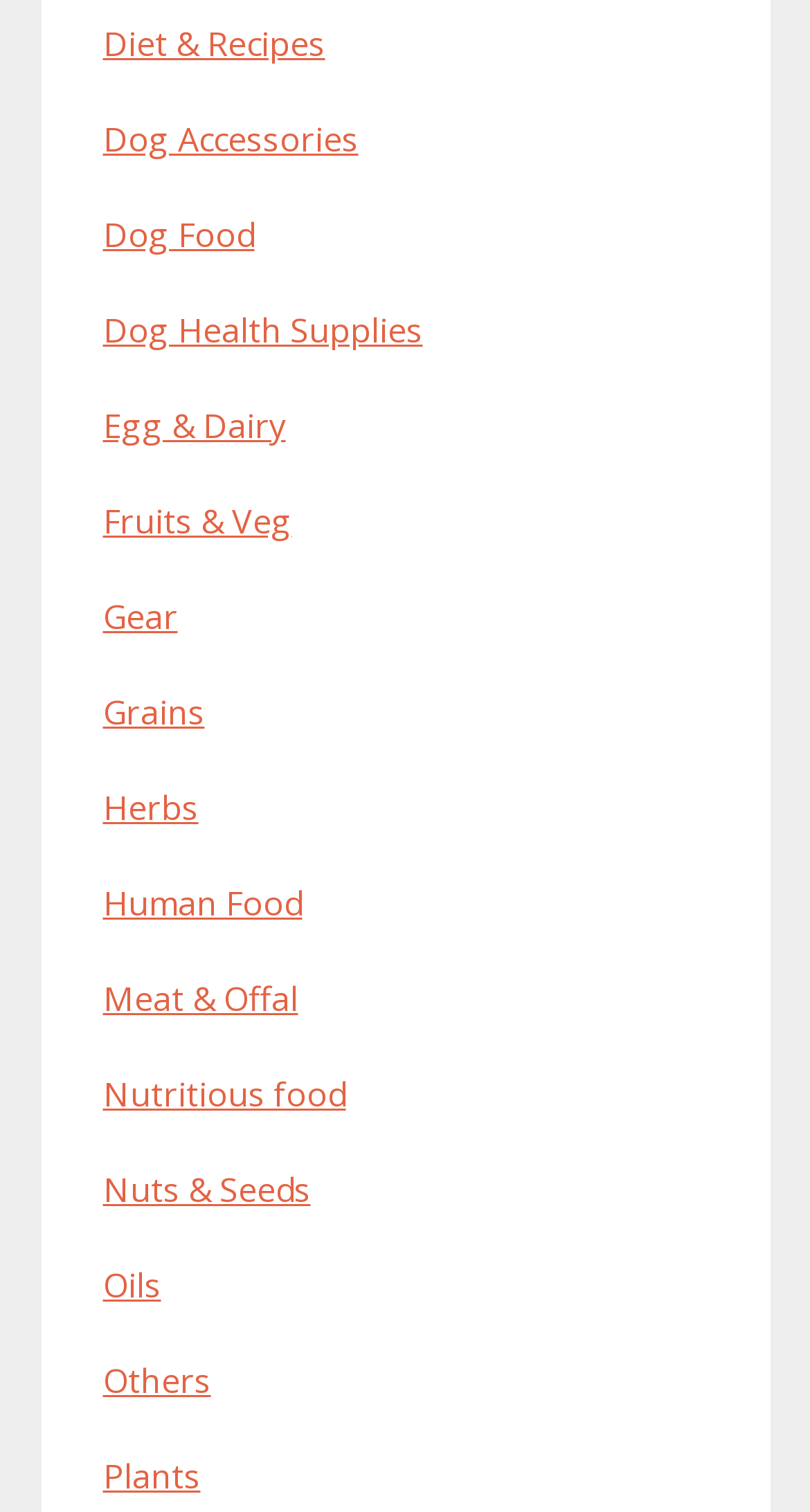How many categories are available?
Refer to the image and provide a detailed answer to the question.

I counted the number of links available on the webpage, and there are 17 categories listed, ranging from 'Diet & Recipes' to 'Plants'.